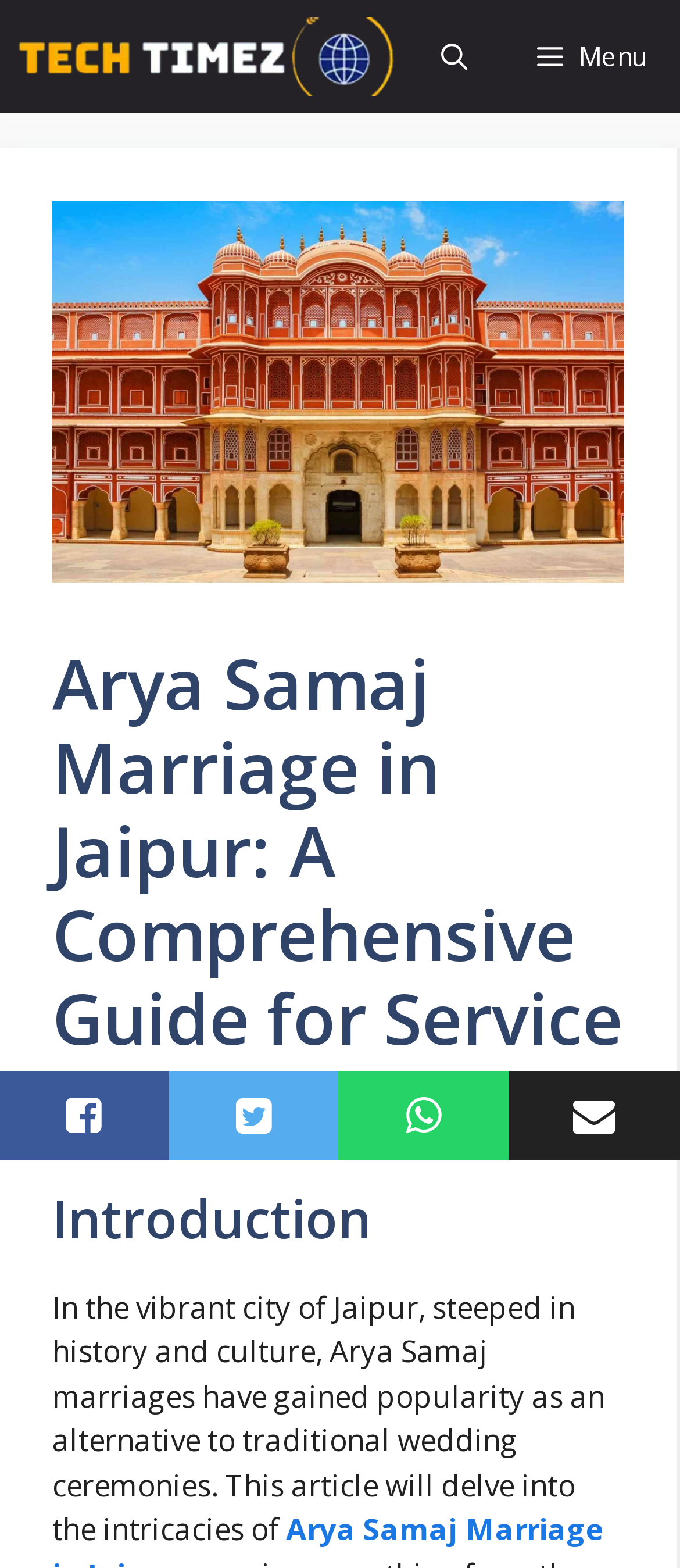Create an elaborate caption for the webpage.

The webpage is about Arya Samaj Marriage in Jaipur, providing a comprehensive guide for the service. At the top, there is a navigation bar with a link to "Tech Timez" on the left and a "Menu" button on the right. Below the navigation bar, there is a prominent image related to Arya Samaj Marriage in Jaipur, taking up most of the width.

Above the image, there is a header section with a heading that reads "Arya Samaj Marriage in Jaipur: A Comprehensive Guide for Service". This section also includes the date "December 27, 2023" and a link to the author "magin ride". 

Below the image, there is a heading "Introduction" followed by a paragraph of text that discusses the popularity of Arya Samaj marriages in Jaipur as an alternative to traditional wedding ceremonies. The text explains that the article will delve into the intricacies of the process.

On the right side of the page, there are three social media links represented by icons.